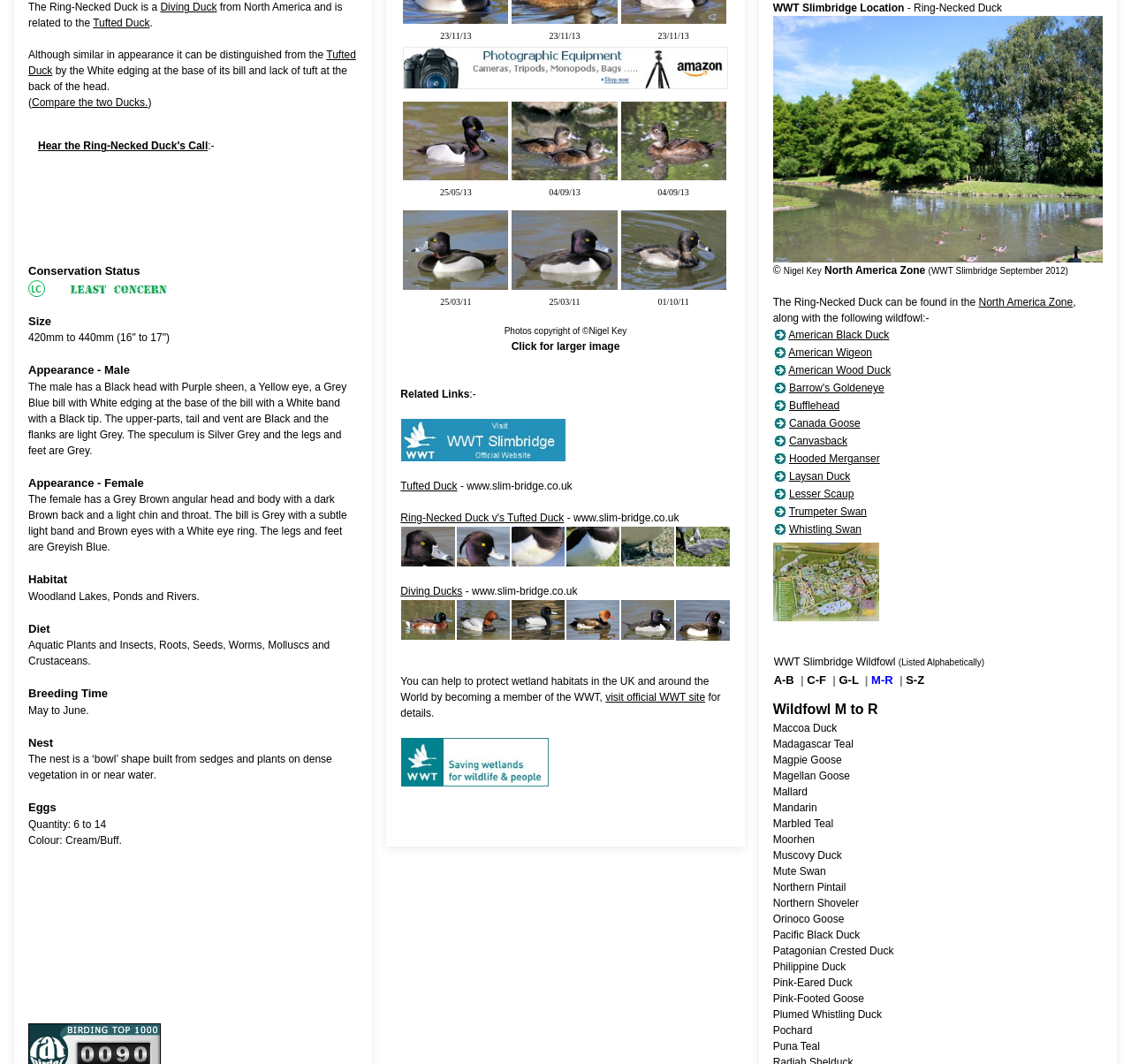Determine the bounding box for the UI element as described: "Orinoco Goose". The coordinates should be represented as four float numbers between 0 and 1, formatted as [left, top, right, bottom].

[0.683, 0.858, 0.746, 0.87]